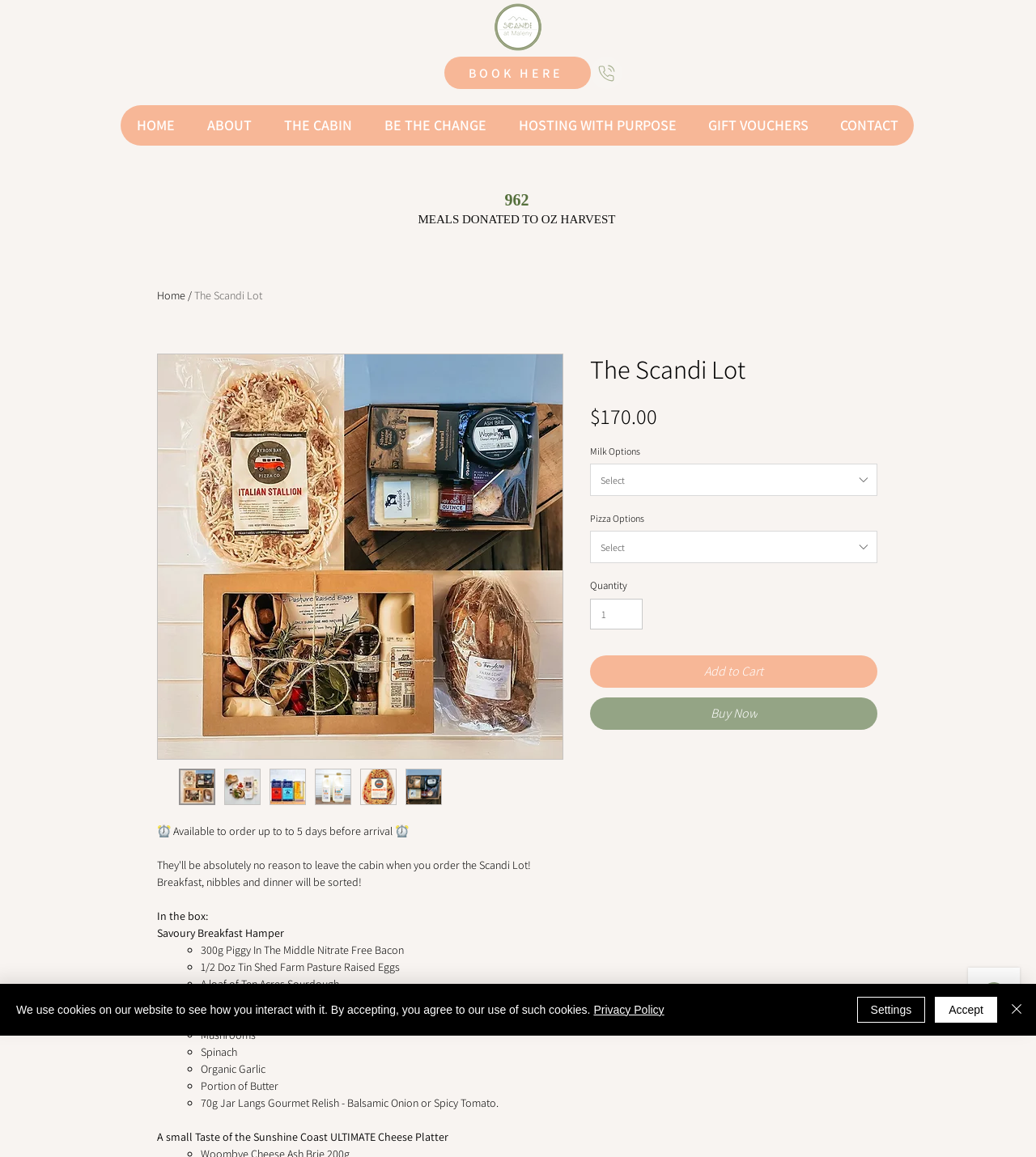Please determine the bounding box coordinates of the clickable area required to carry out the following instruction: "Click the Thumbnail: The Scandi Lot button". The coordinates must be four float numbers between 0 and 1, represented as [left, top, right, bottom].

[0.173, 0.664, 0.208, 0.696]